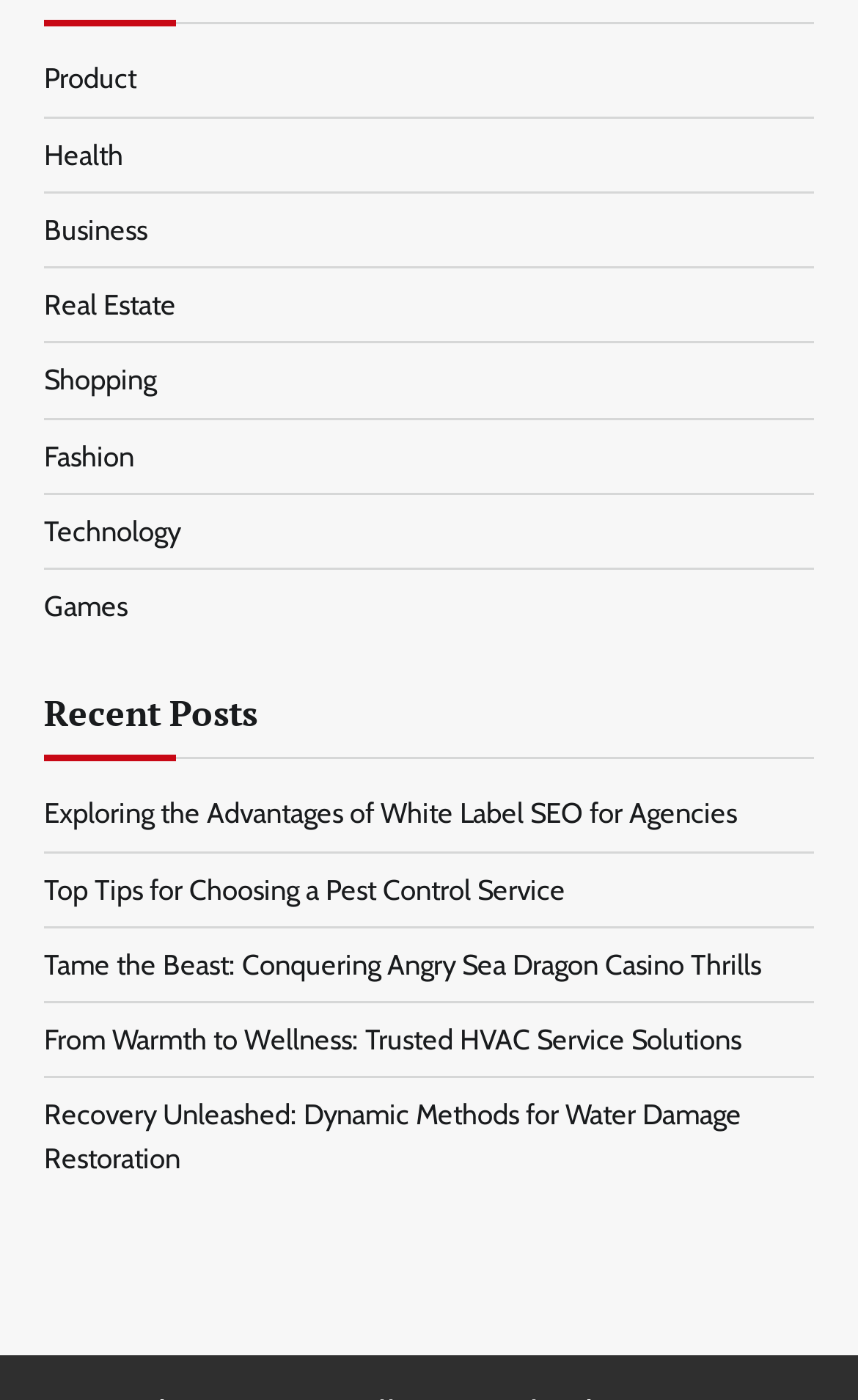With reference to the screenshot, provide a detailed response to the question below:
What is the last category listed?

I looked at the links at the top of the page and found the last category listed, which is 'Games'.